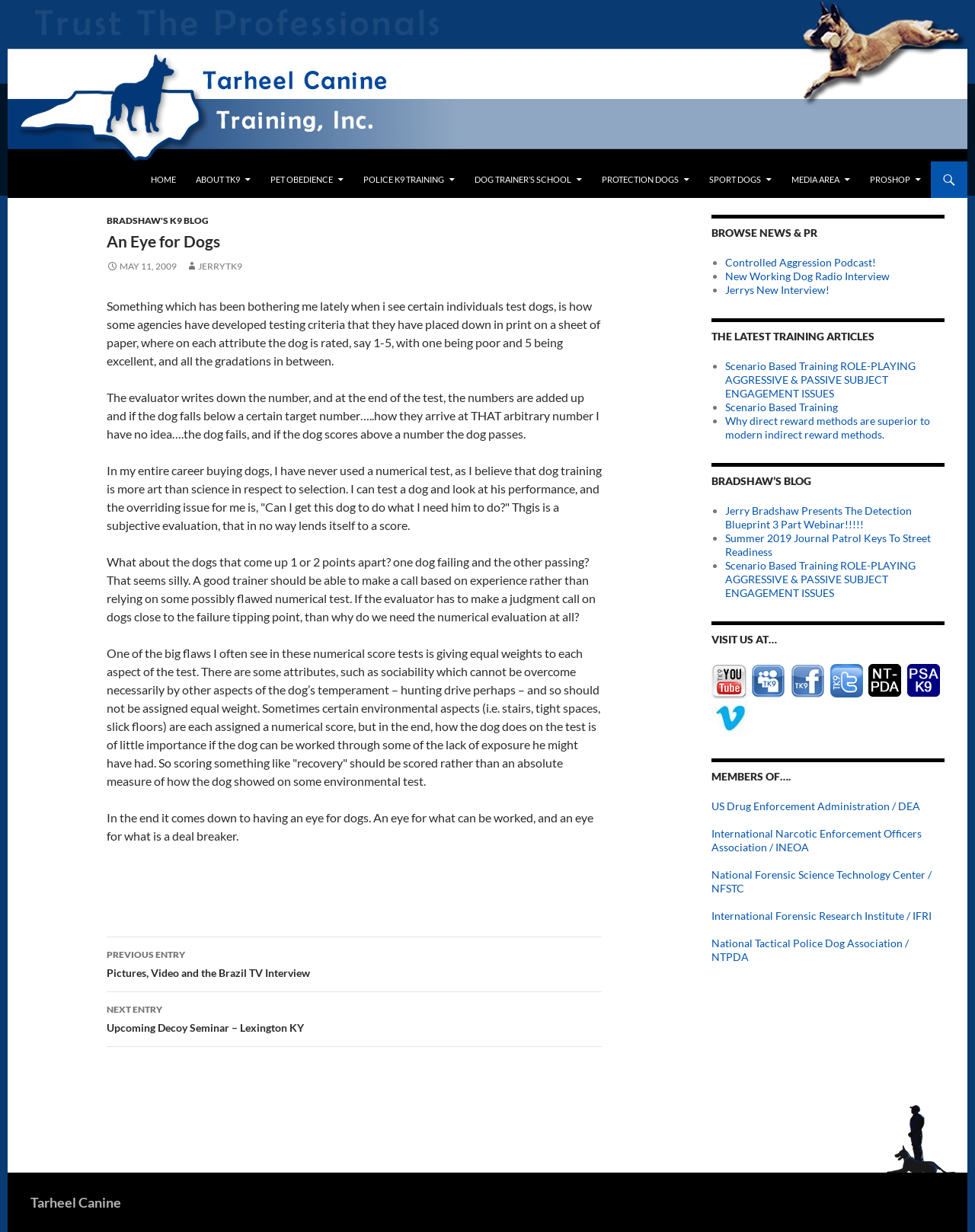Pinpoint the bounding box coordinates of the clickable area necessary to execute the following instruction: "Read the 'BRADSHAW'S K9 BLOG' article". The coordinates should be given as four float numbers between 0 and 1, namely [left, top, right, bottom].

[0.109, 0.174, 0.214, 0.184]